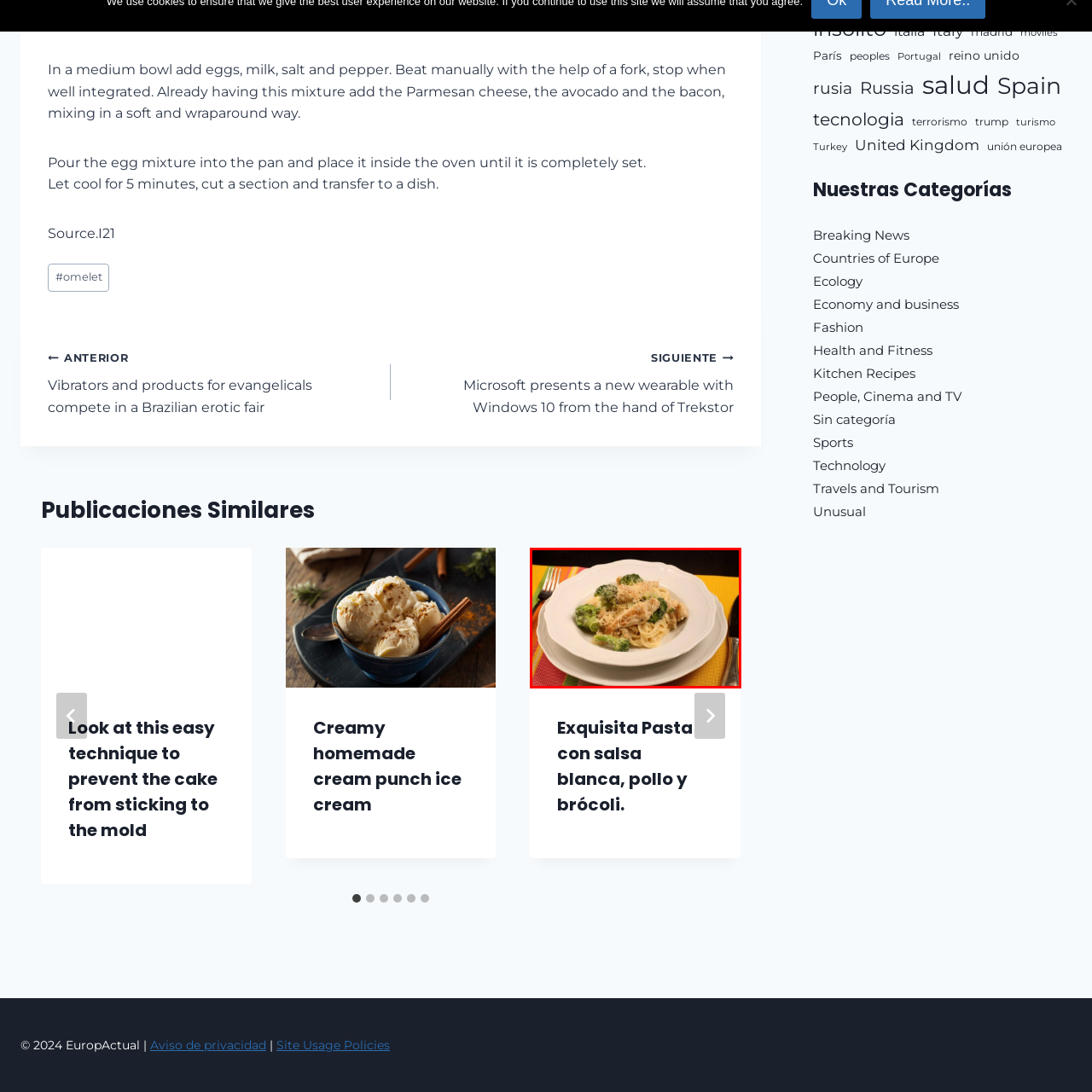Please provide a thorough description of the image inside the red frame.

A steaming plate of exquisite pasta with a creamy white sauce, generously topped with tender pieces of chicken and vibrant broccoli florets. The dish is elegantly served on a classic white plate with intricate detailing, set against a colorful tablecloth featuring bright stripes of yellow, red, and green. The scene is complemented by polished stainless steel cutlery arranged beside the plate, adding a touch of sophistication. A sprinkle of grated cheese crowns the pasta, enhancing its visual appeal and promising a delightful taste experience. This dish is not only a feast for the eyes but also evokes the comfort and flavors of a homemade Italian meal.